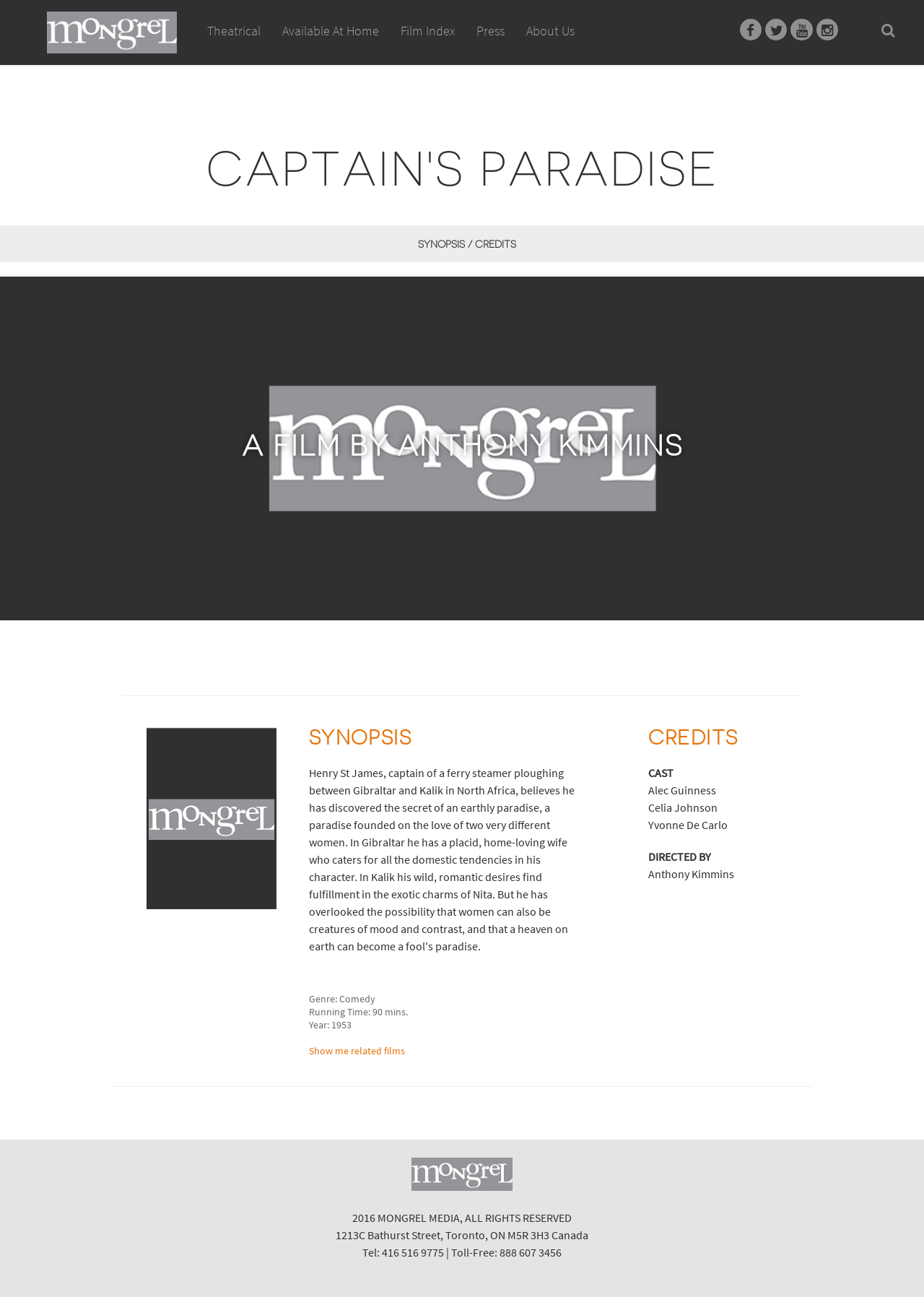Provide a thorough description of the webpage's content and layout.

The webpage is about Mongrel Media, a film production company. At the top, there is a header section with several links, including "Theatrical", "Available At Home", "Film Index", "Press", and "About Us". To the right of these links, there are four social media icons. Below the header section, there is a large image of a film poster for "Captain's Paradise", which takes up most of the width of the page.

Above the image, there is a heading that reads "CAPTAIN'S PARADISE". Below the image, there is a link to "SYNOPSIS / CREDITS" and a heading that reads "A FILM BY ANTHONY KIMMINS". There is also a horizontal separator line that divides the page into two sections.

In the lower section, there are two columns of text. The left column contains information about the film, including a synopsis, genre, running time, and year of release. There is also a link to "Show me related films". The right column contains credits for the film, including the cast and director.

At the very bottom of the page, there is a horizontal separator line, followed by the Mongrel Media logo and some copyright and contact information.